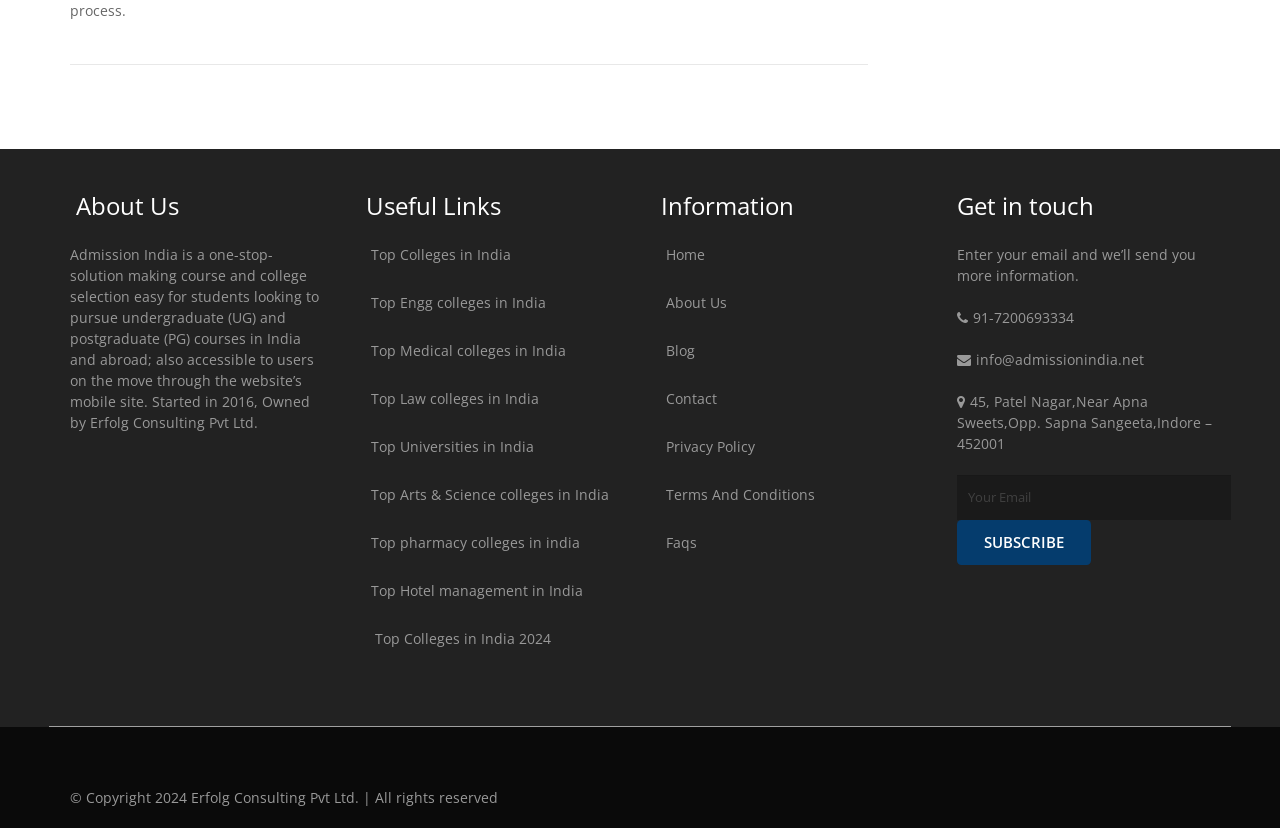Locate the bounding box coordinates of the clickable region to complete the following instruction: "Click on Top Colleges in India."

[0.289, 0.295, 0.399, 0.318]